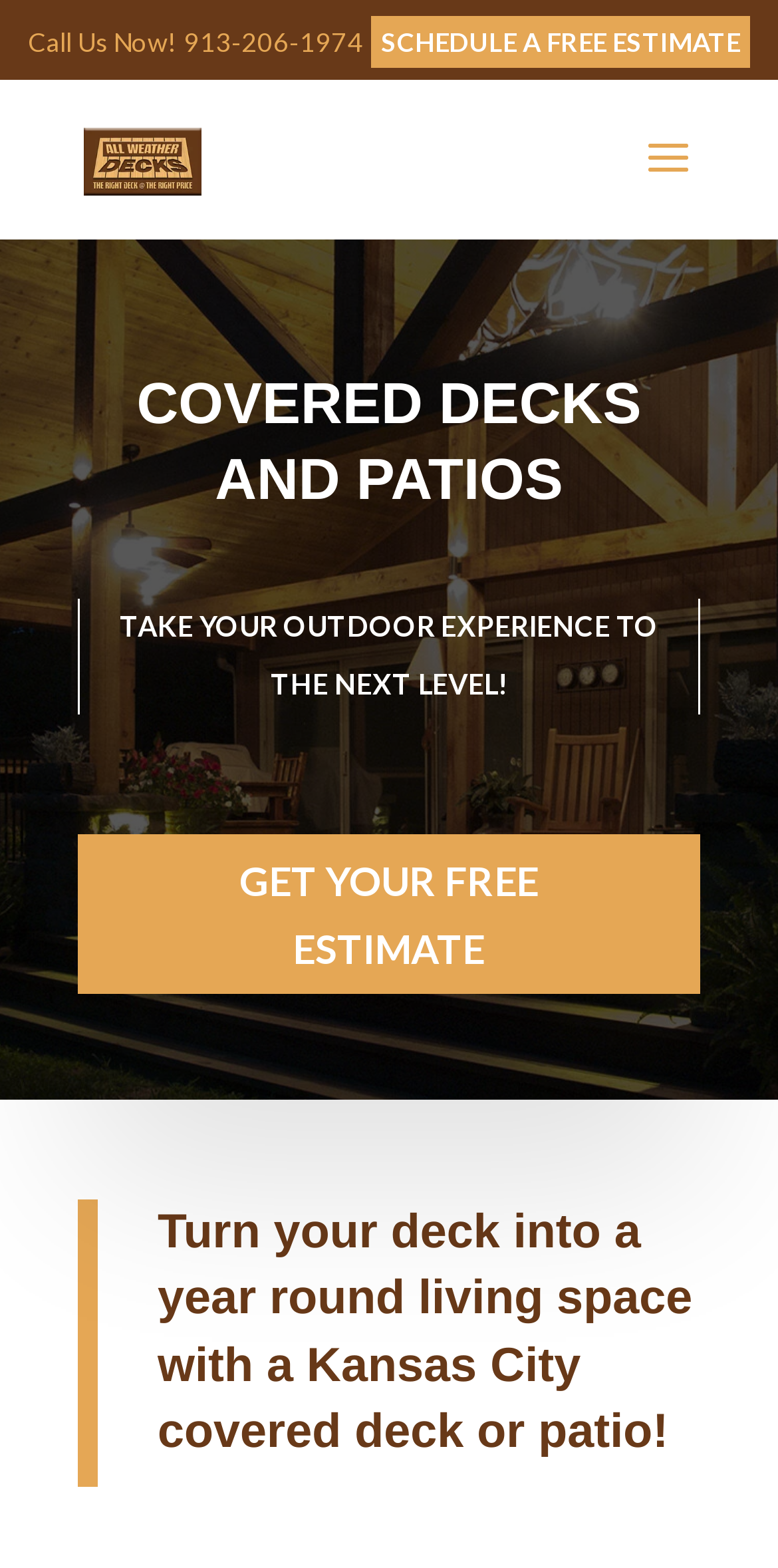Provide a brief response using a word or short phrase to this question:
How can I get a free estimate?

By scheduling a free estimate or clicking the link